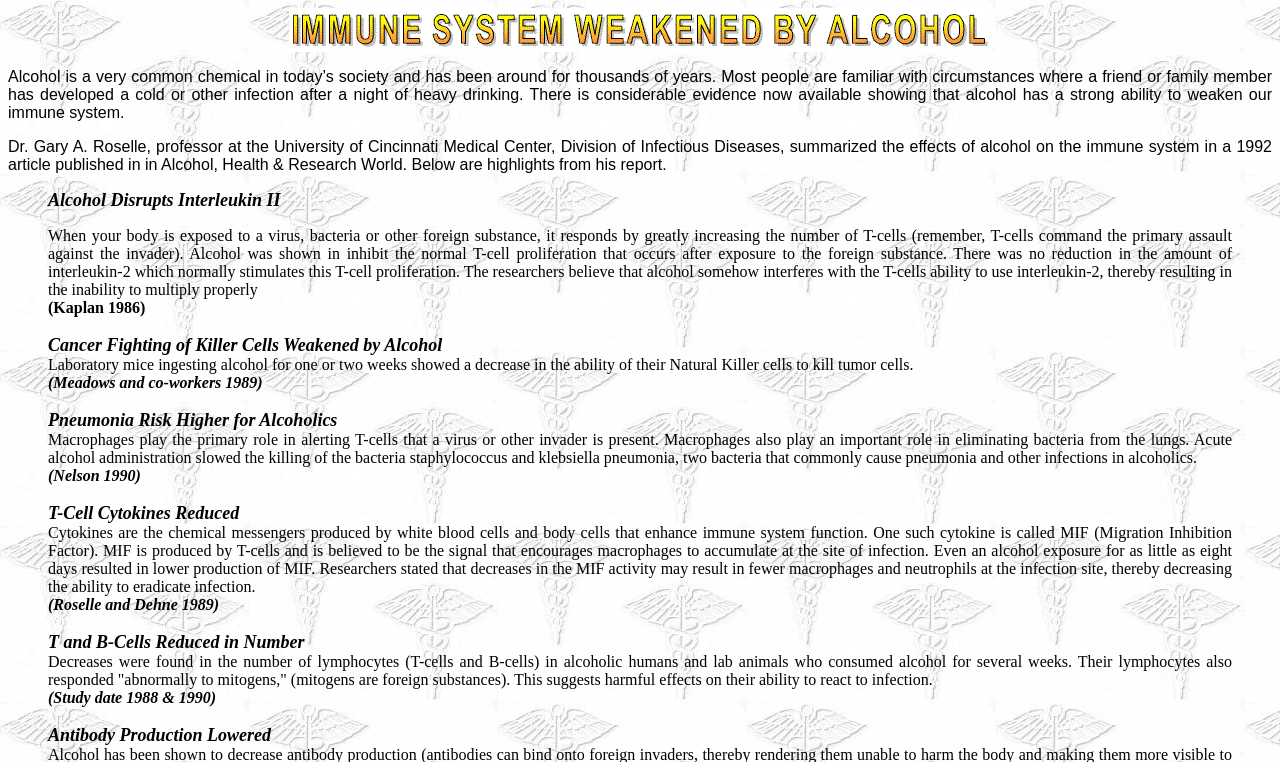What is the topic of the webpage?
Look at the screenshot and respond with one word or a short phrase.

Alcohol's effect on immune system